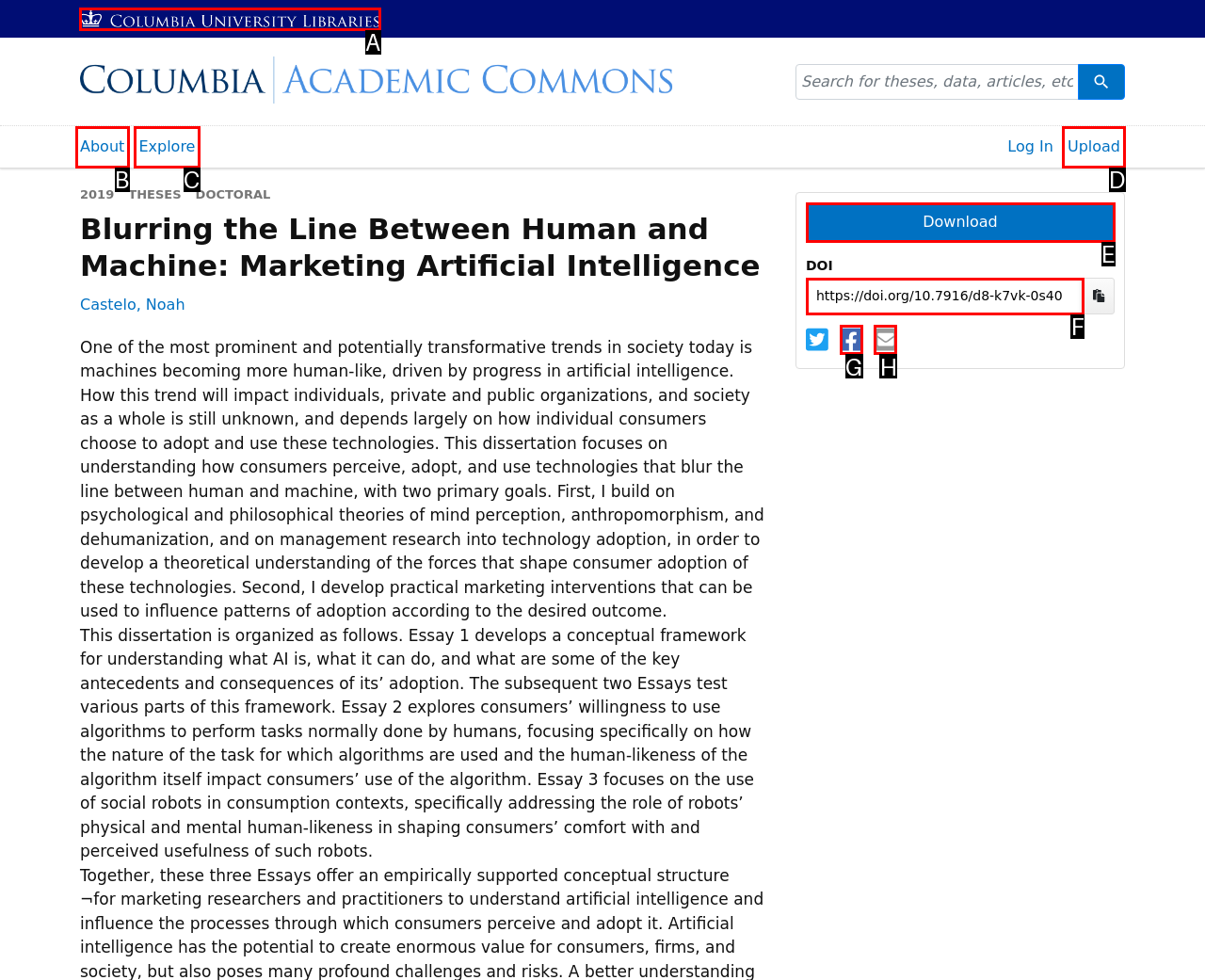Identify the HTML element to click to execute this task: Go to Columbia University Libraries Respond with the letter corresponding to the proper option.

A